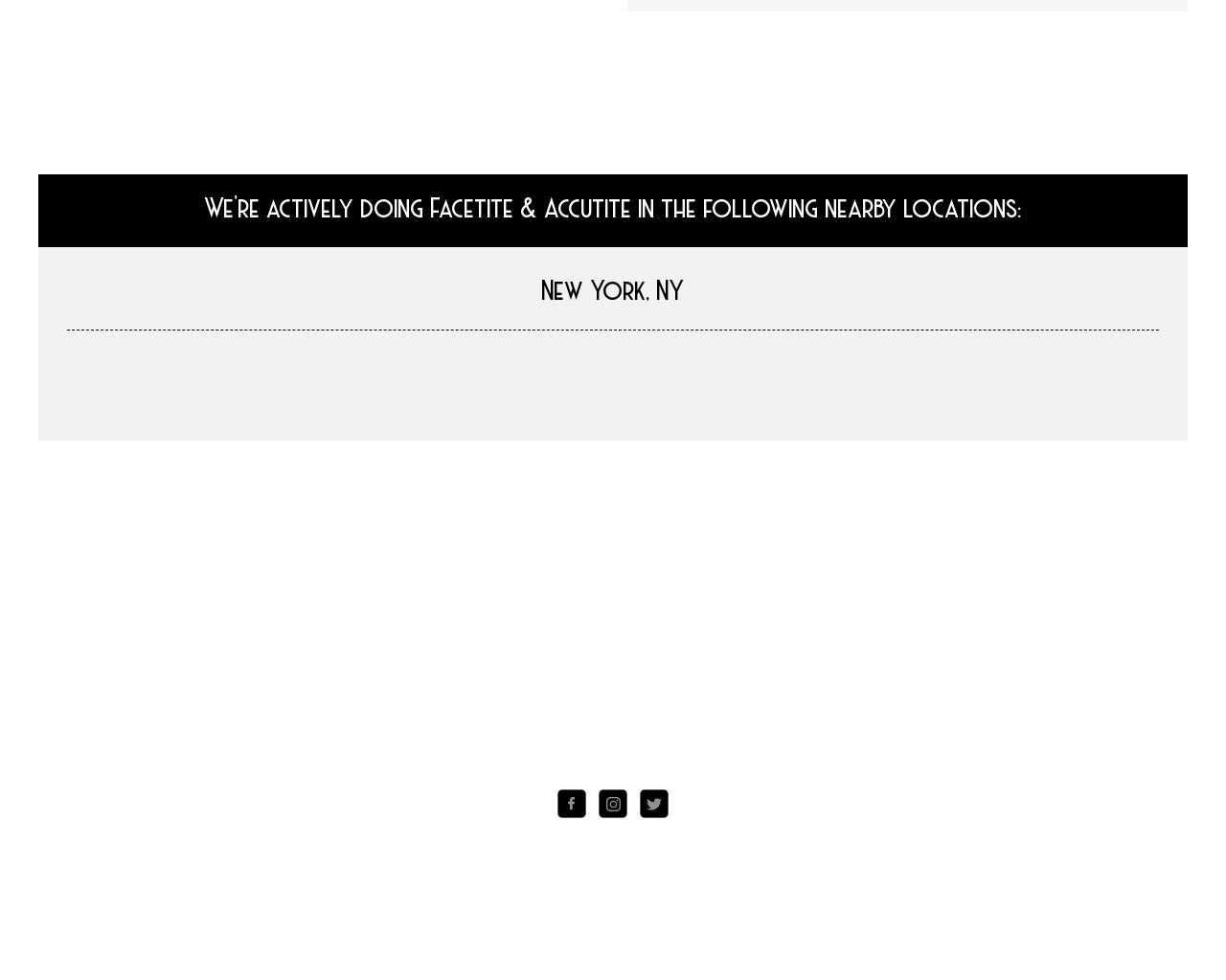Please provide a comprehensive response to the question below by analyzing the image: 
How many reviews are mentioned on the webpage?

I found the number of reviews by looking at the link element with the text 'OVER 100 5 STAR GOOGLE REVIEWS', which is located at the bottom of the webpage.